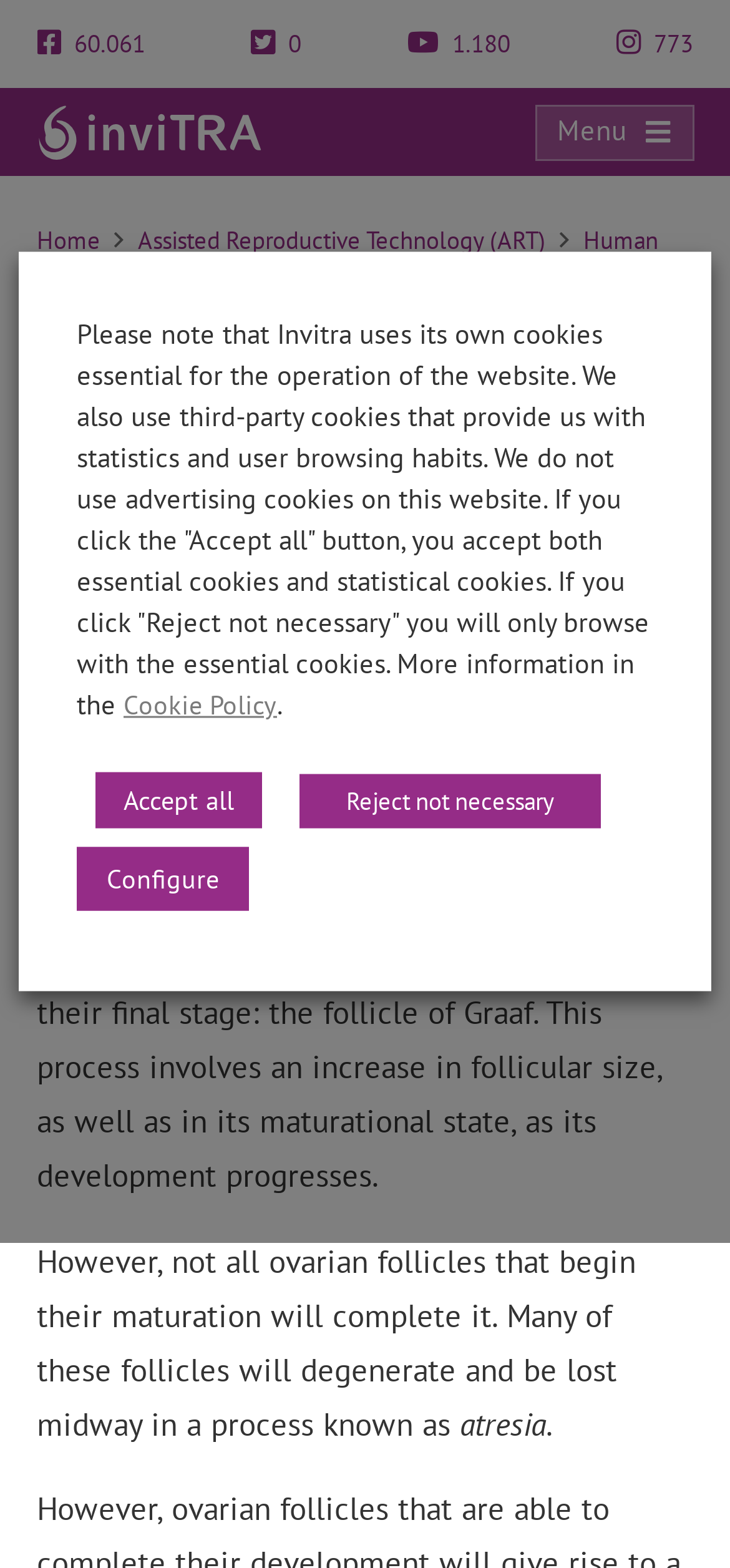Provide a single word or phrase answer to the question: 
What is the last update date of the article?

01/20/2022